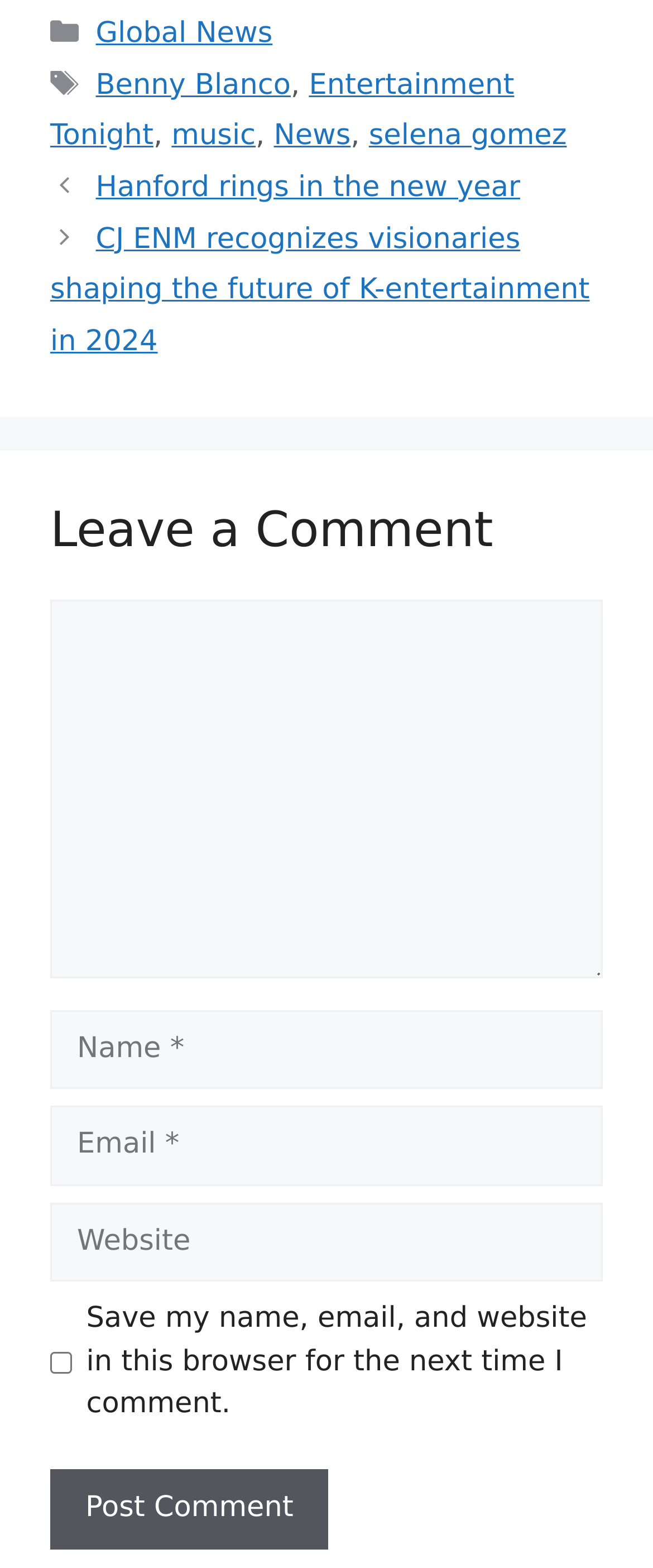Answer briefly with one word or phrase:
What is the function of the button at the bottom of the page?

Post Comment